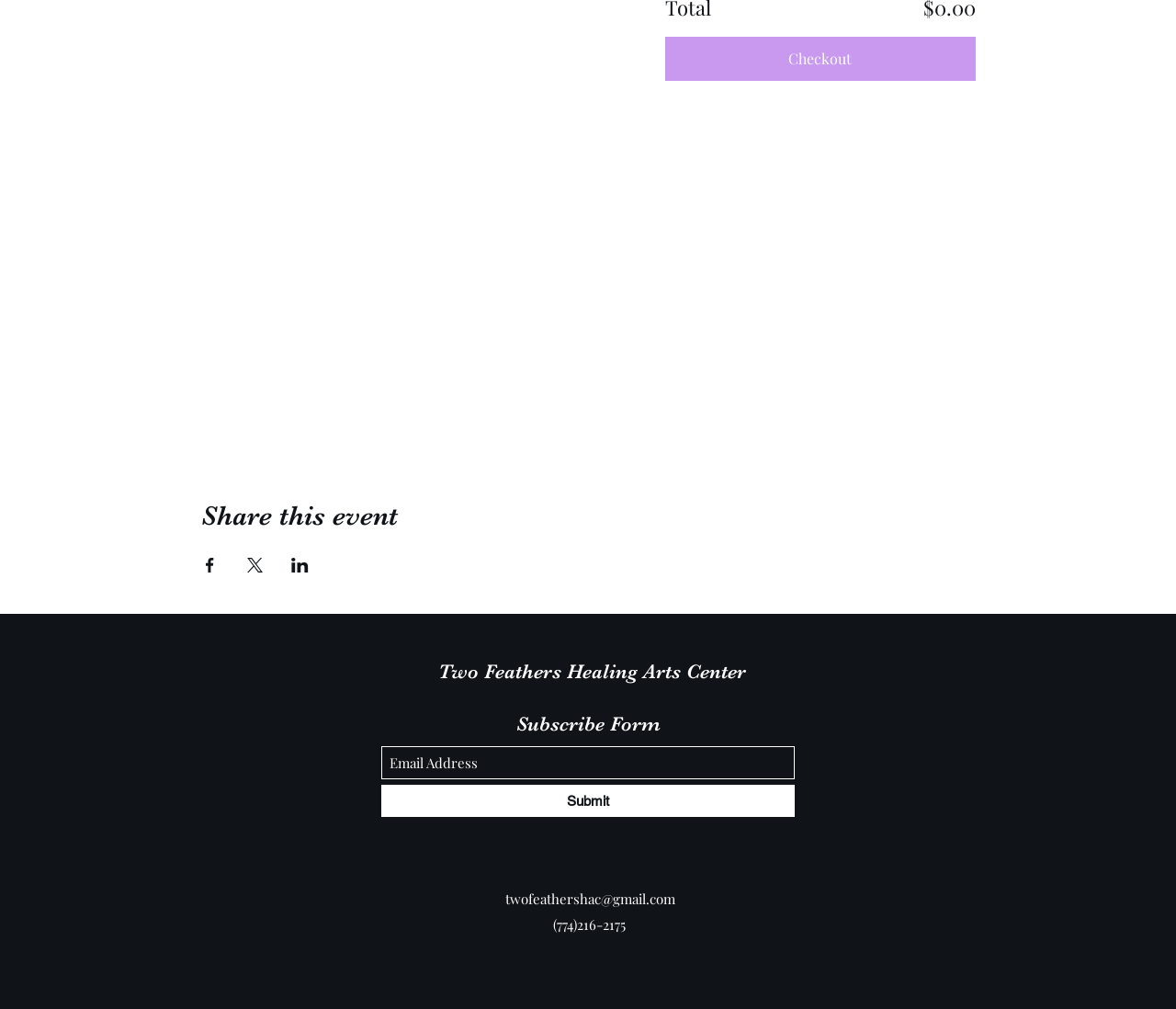What is the purpose of the 'Subscribe Form'?
Please answer the question as detailed as possible based on the image.

I inferred the purpose of the 'Subscribe Form' by looking at the heading 'Subscribe Form' and the required textbox element labeled 'Email Address' which suggests that the form is used to subscribe with an email address.